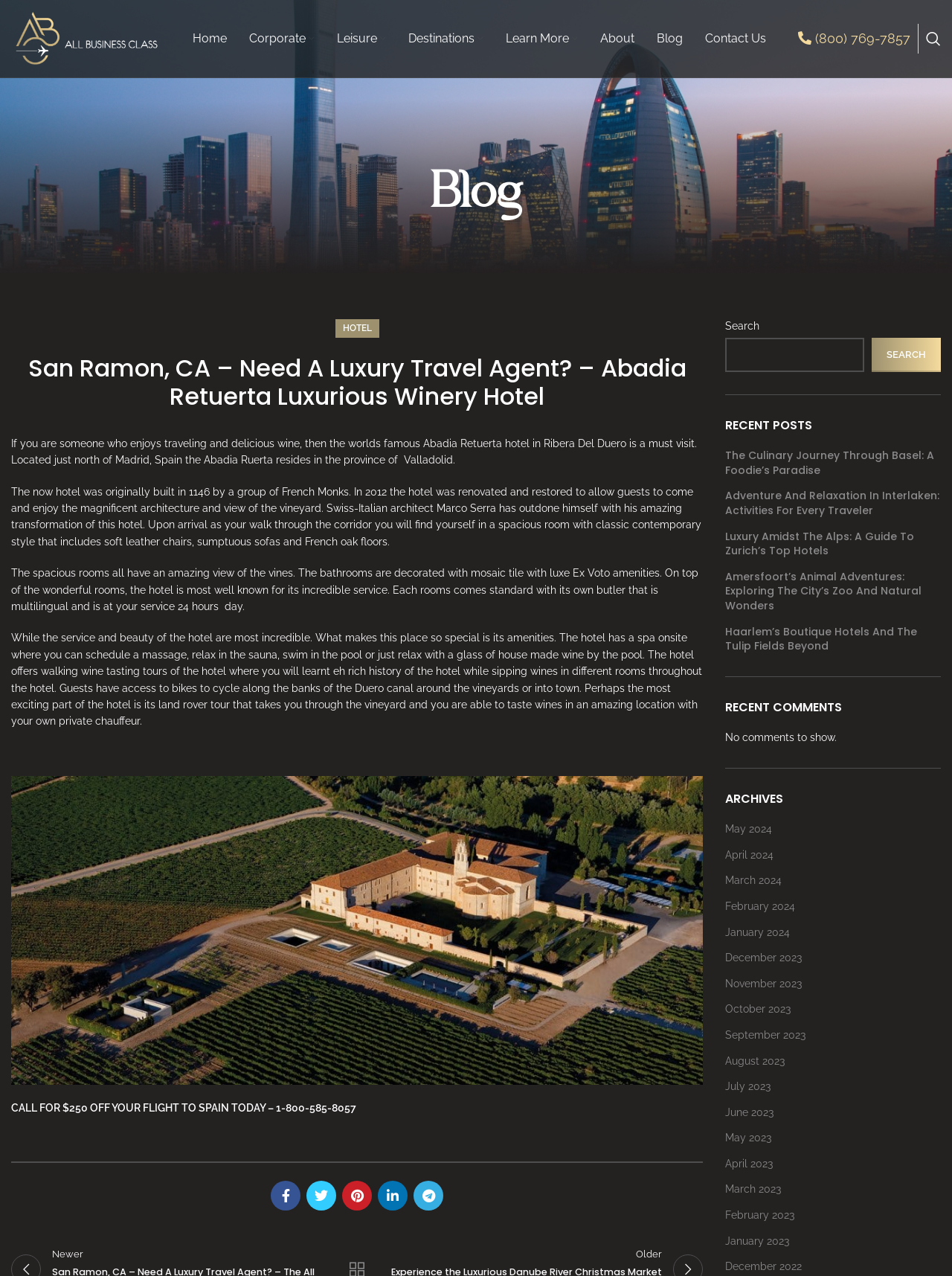Identify and extract the main heading from the webpage.

San Ramon, CA – Need A Luxury Travel Agent? – Abadia Retuerta Luxurious Winery Hotel